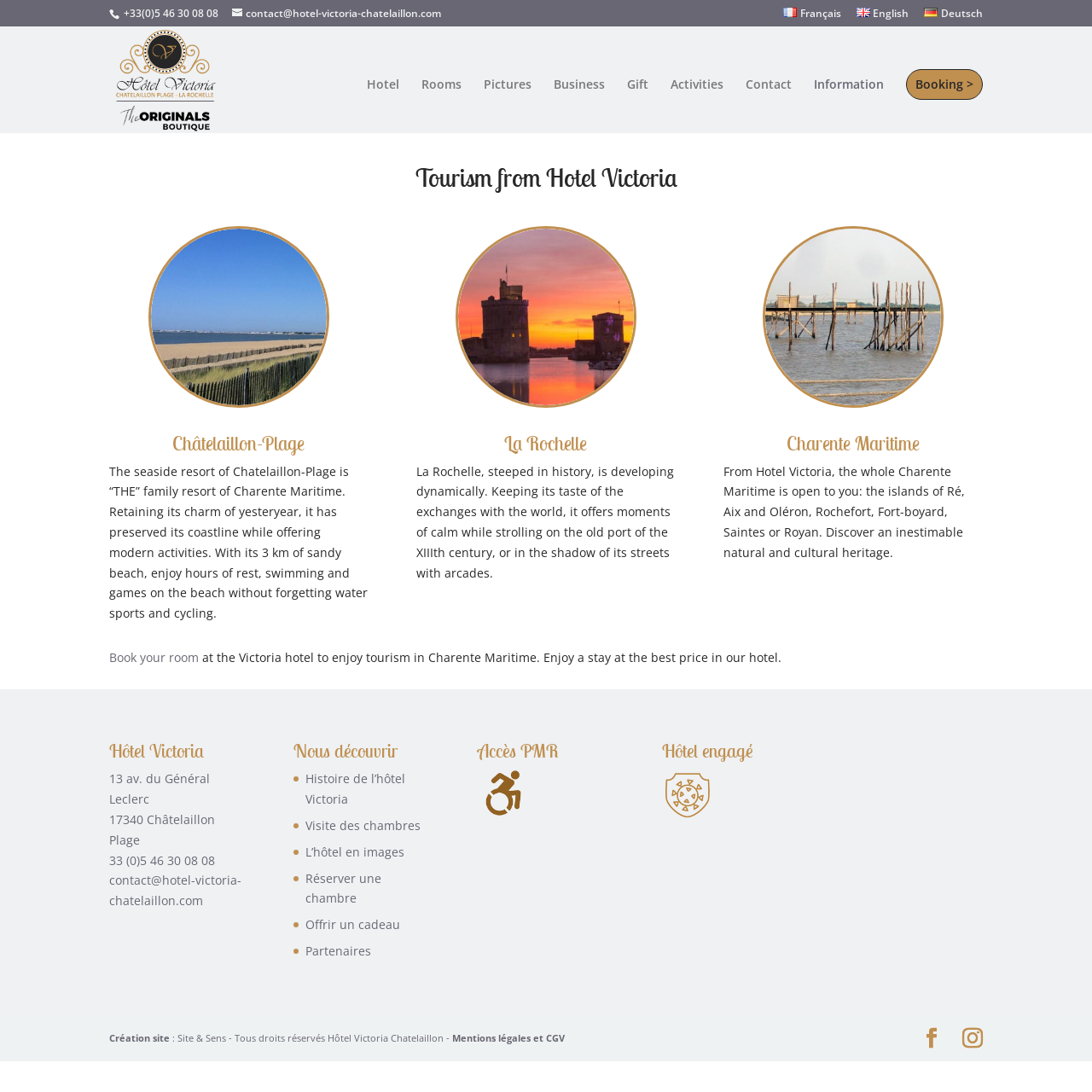Please determine the bounding box coordinates of the element to click on in order to accomplish the following task: "Switch to English language". Ensure the coordinates are four float numbers ranging from 0 to 1, i.e., [left, top, right, bottom].

[0.784, 0.007, 0.832, 0.024]